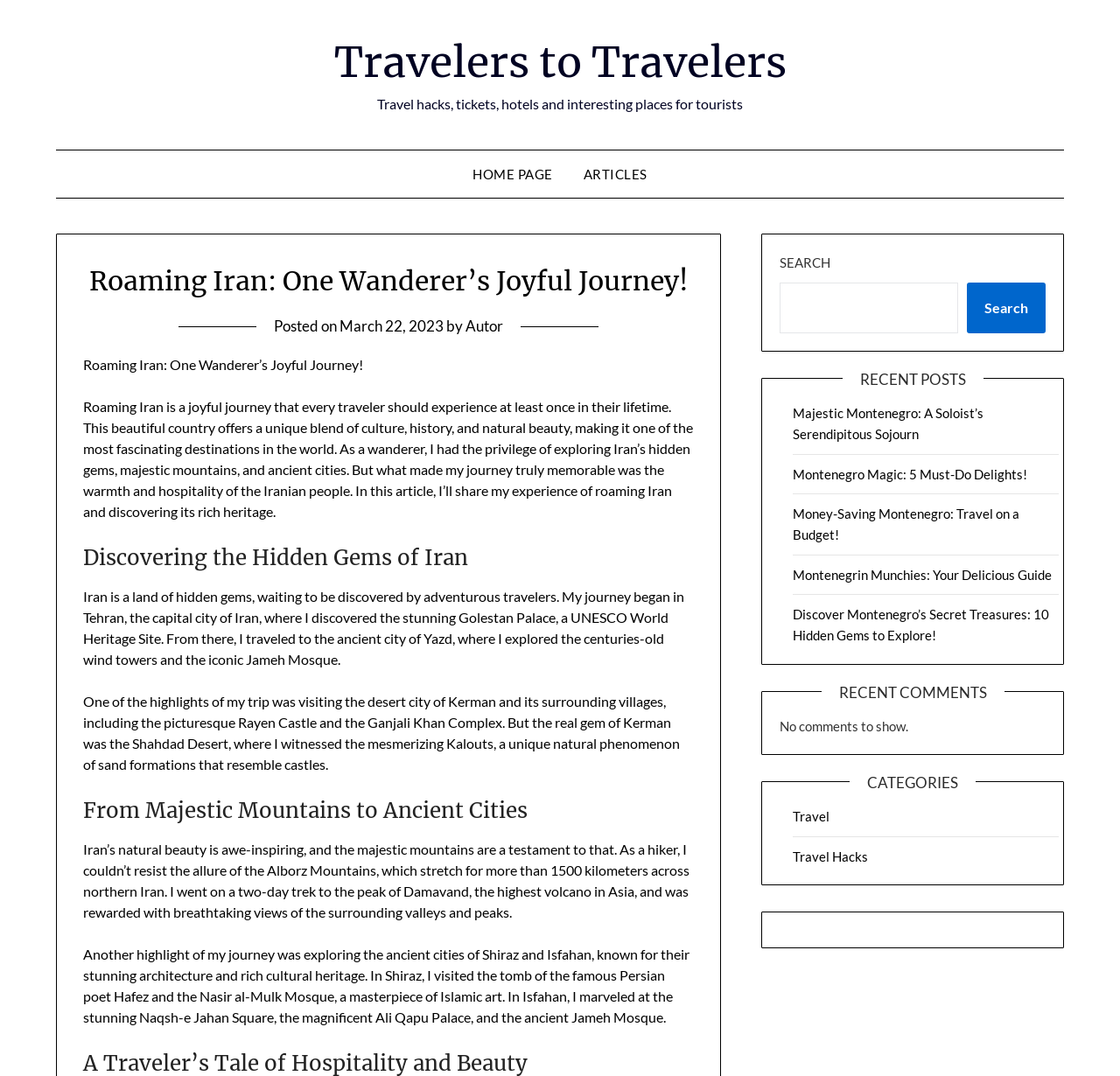Identify the headline of the webpage and generate its text content.

Roaming Iran: One Wanderer’s Joyful Journey!